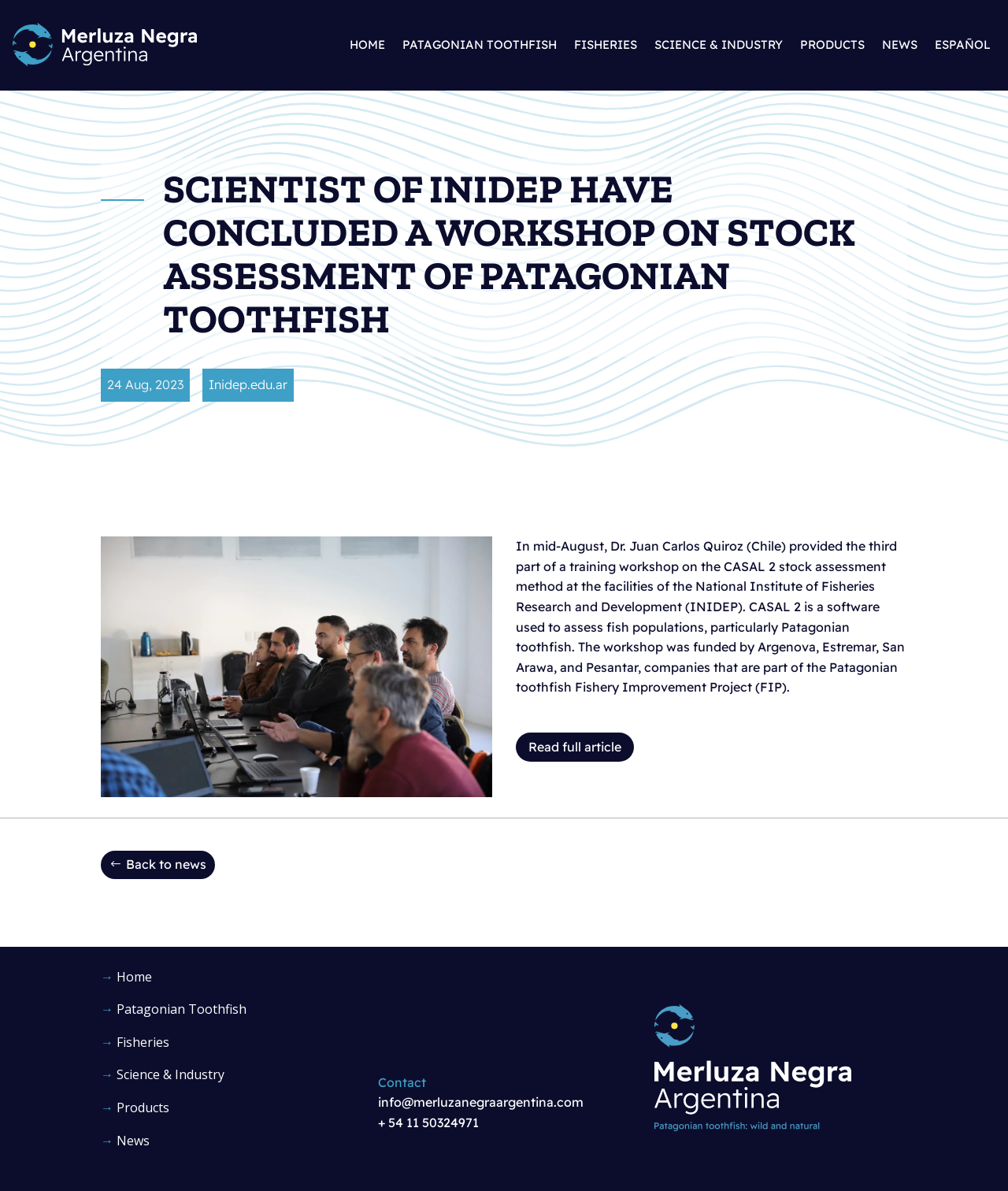Identify the bounding box coordinates for the region of the element that should be clicked to carry out the instruction: "contact us". The bounding box coordinates should be four float numbers between 0 and 1, i.e., [left, top, right, bottom].

[0.375, 0.902, 0.422, 0.915]